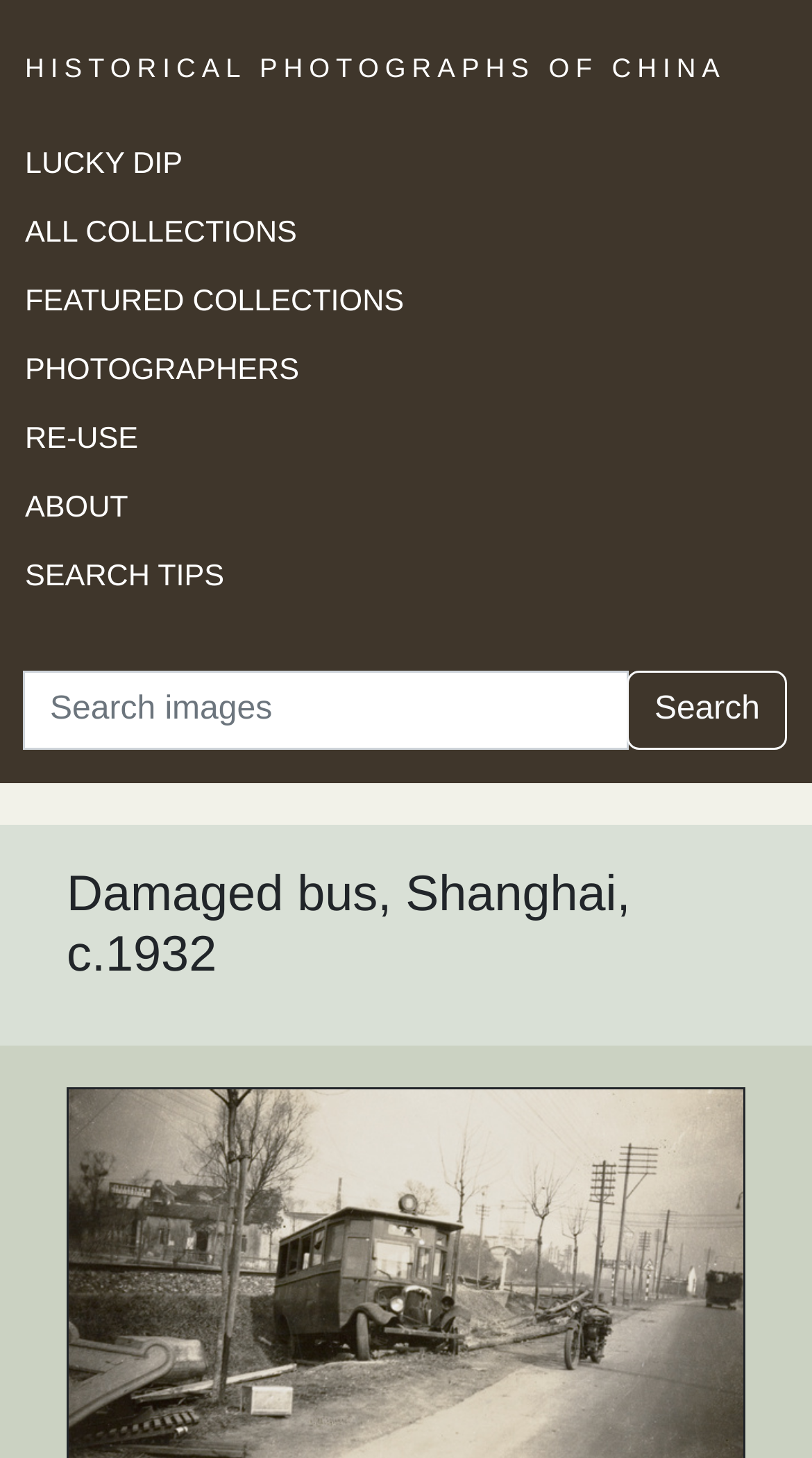From the element description: "About", extract the bounding box coordinates of the UI element. The coordinates should be expressed as four float numbers between 0 and 1, in the order [left, top, right, bottom].

[0.031, 0.337, 0.158, 0.36]